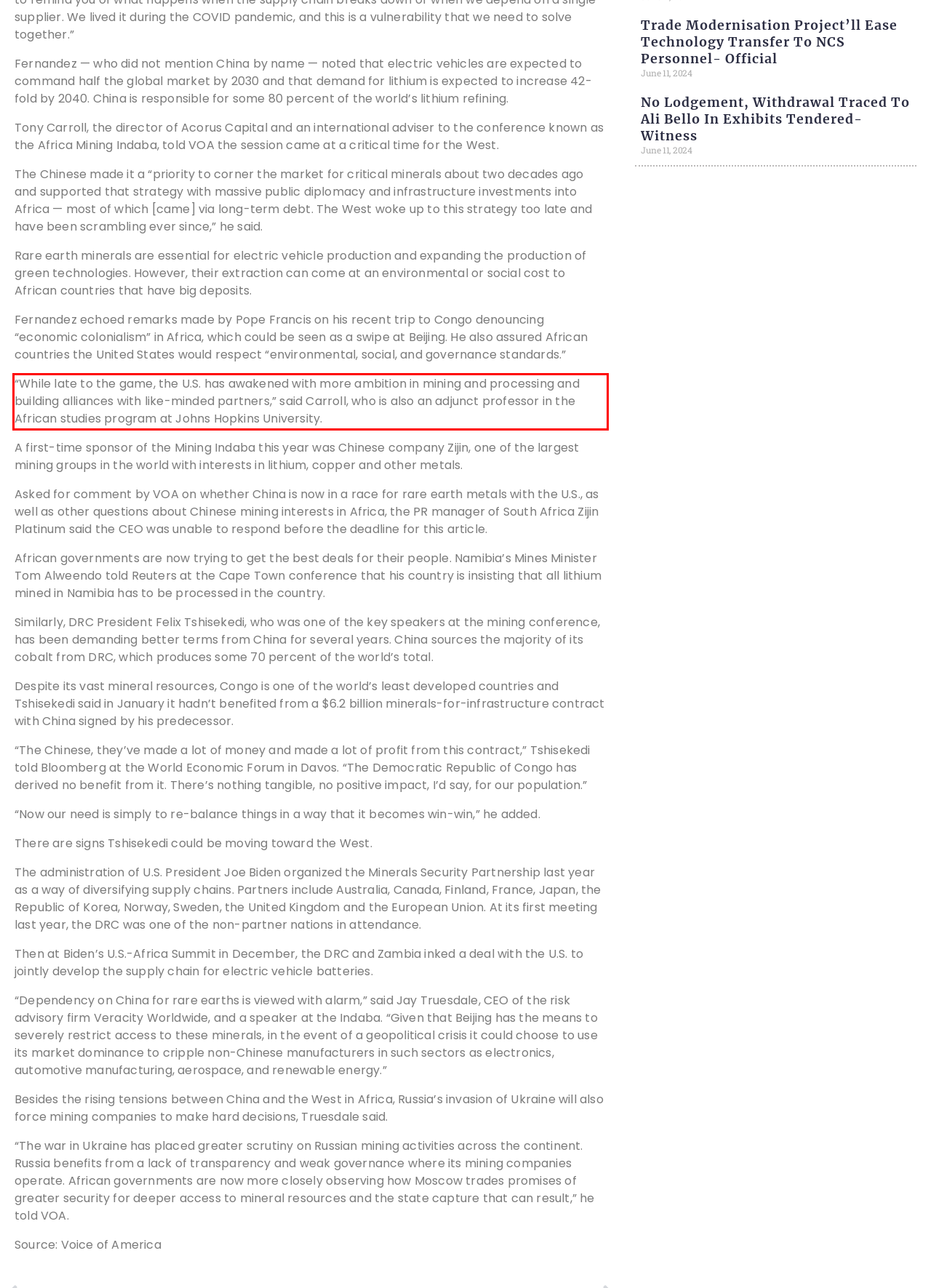Please examine the screenshot of the webpage and read the text present within the red rectangle bounding box.

“While late to the game, the U.S. has awakened with more ambition in mining and processing and building alliances with like-minded partners,” said Carroll, who is also an adjunct professor in the African studies program at Johns Hopkins University.